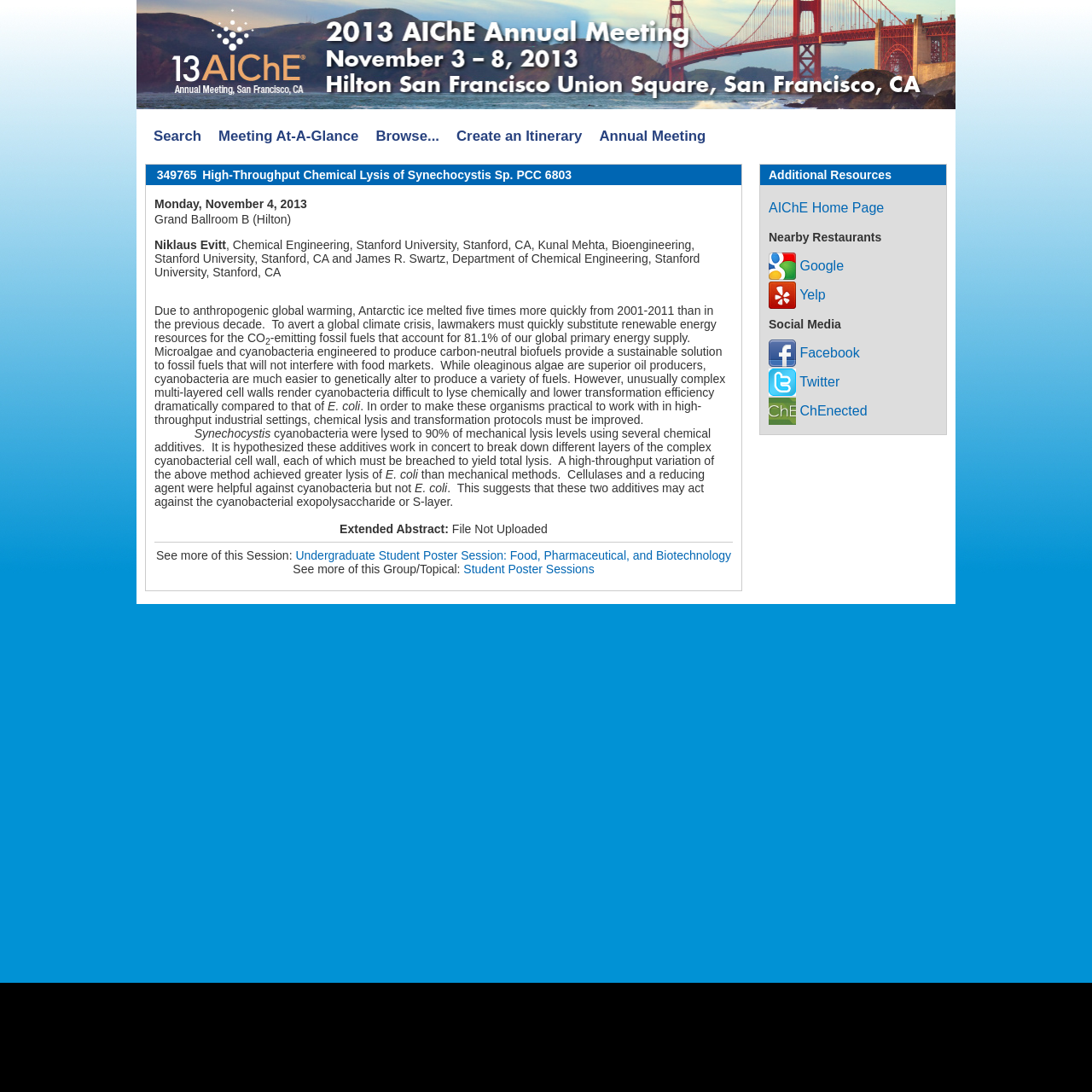Locate the bounding box coordinates of the element I should click to achieve the following instruction: "Create an Itinerary".

[0.41, 0.112, 0.541, 0.138]